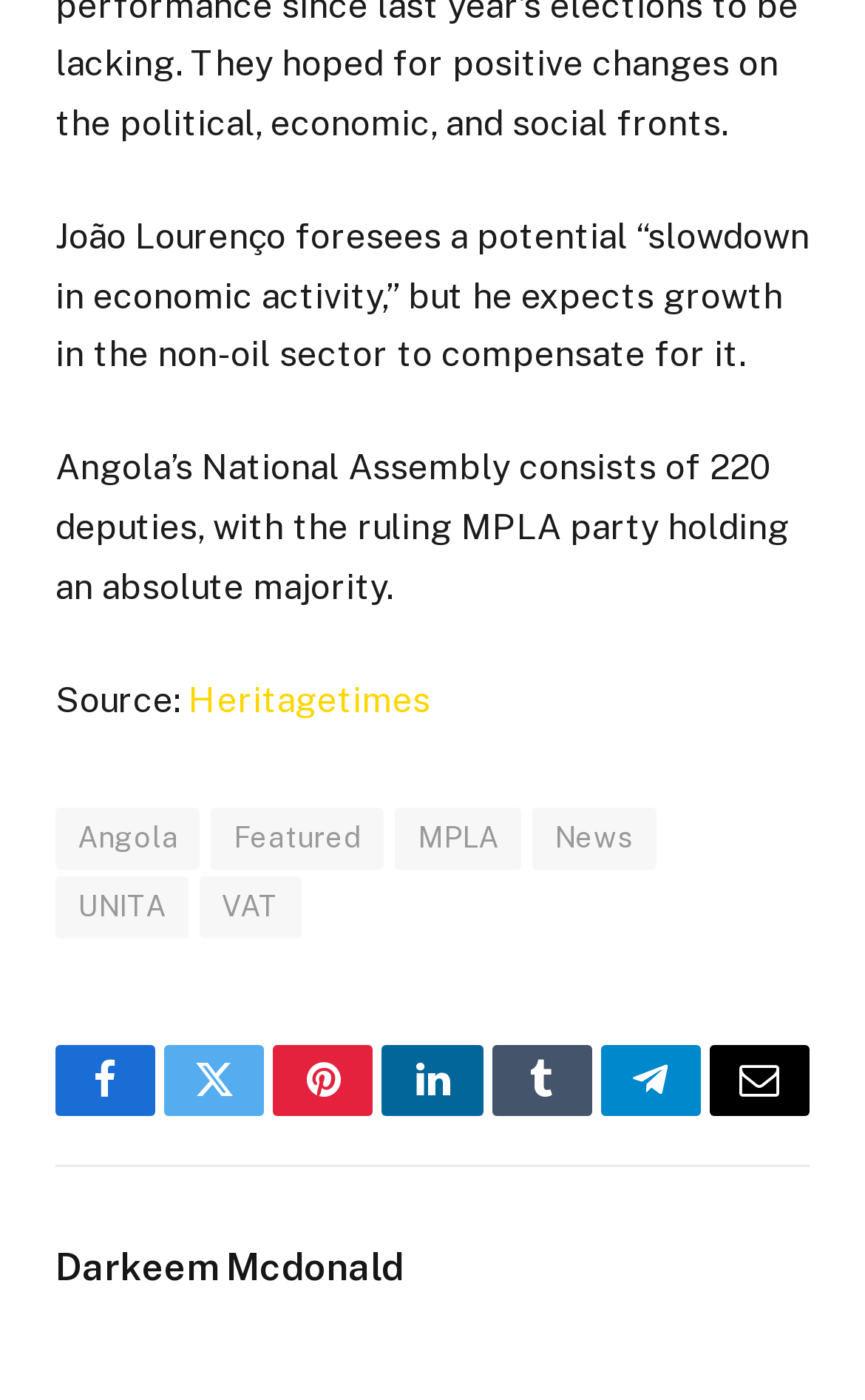Can you find the bounding box coordinates for the element that needs to be clicked to execute this instruction: "Share on Facebook"? The coordinates should be given as four float numbers between 0 and 1, i.e., [left, top, right, bottom].

[0.064, 0.747, 0.18, 0.797]